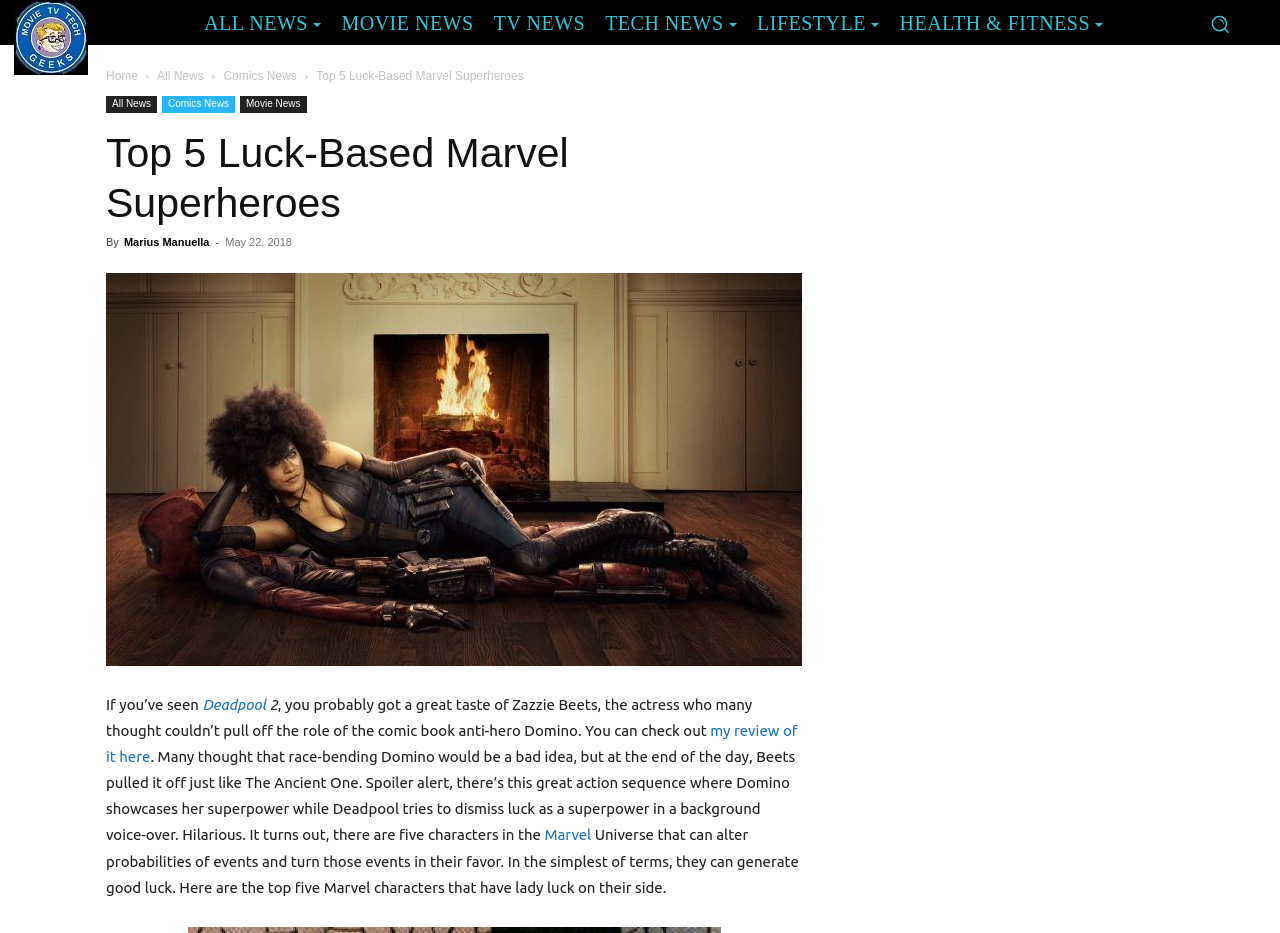Could you find the bounding box coordinates of the clickable area to complete this instruction: "Check out the review of Deadpool"?

[0.083, 0.774, 0.623, 0.82]